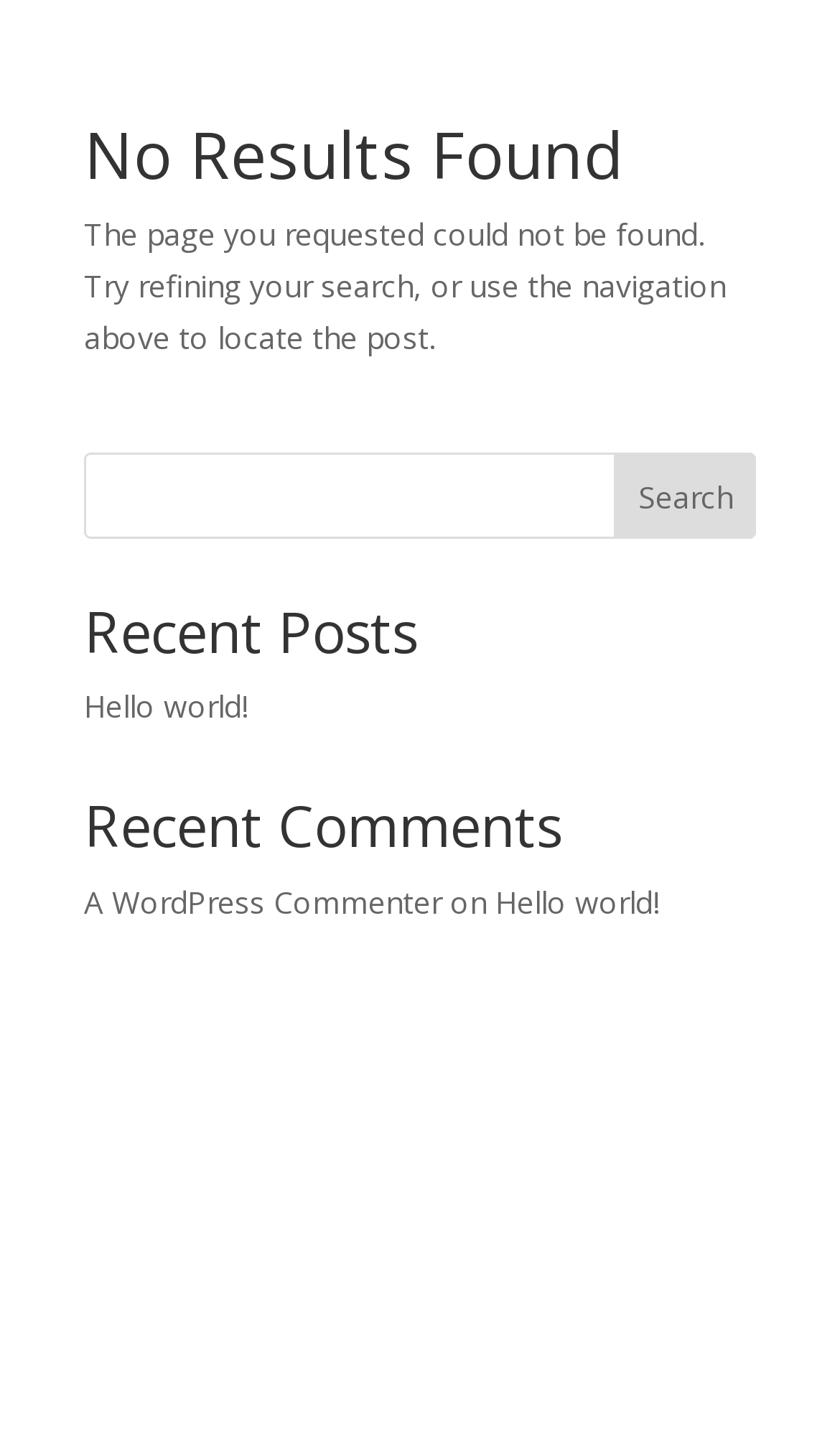Refer to the image and answer the question with as much detail as possible: What can be done to find the requested page?

According to the static text on the page, one possible action to find the requested page is to refine the search, as suggested in the message 'The page you requested could not be found. Try refining your search, or use the navigation above to locate the post.'